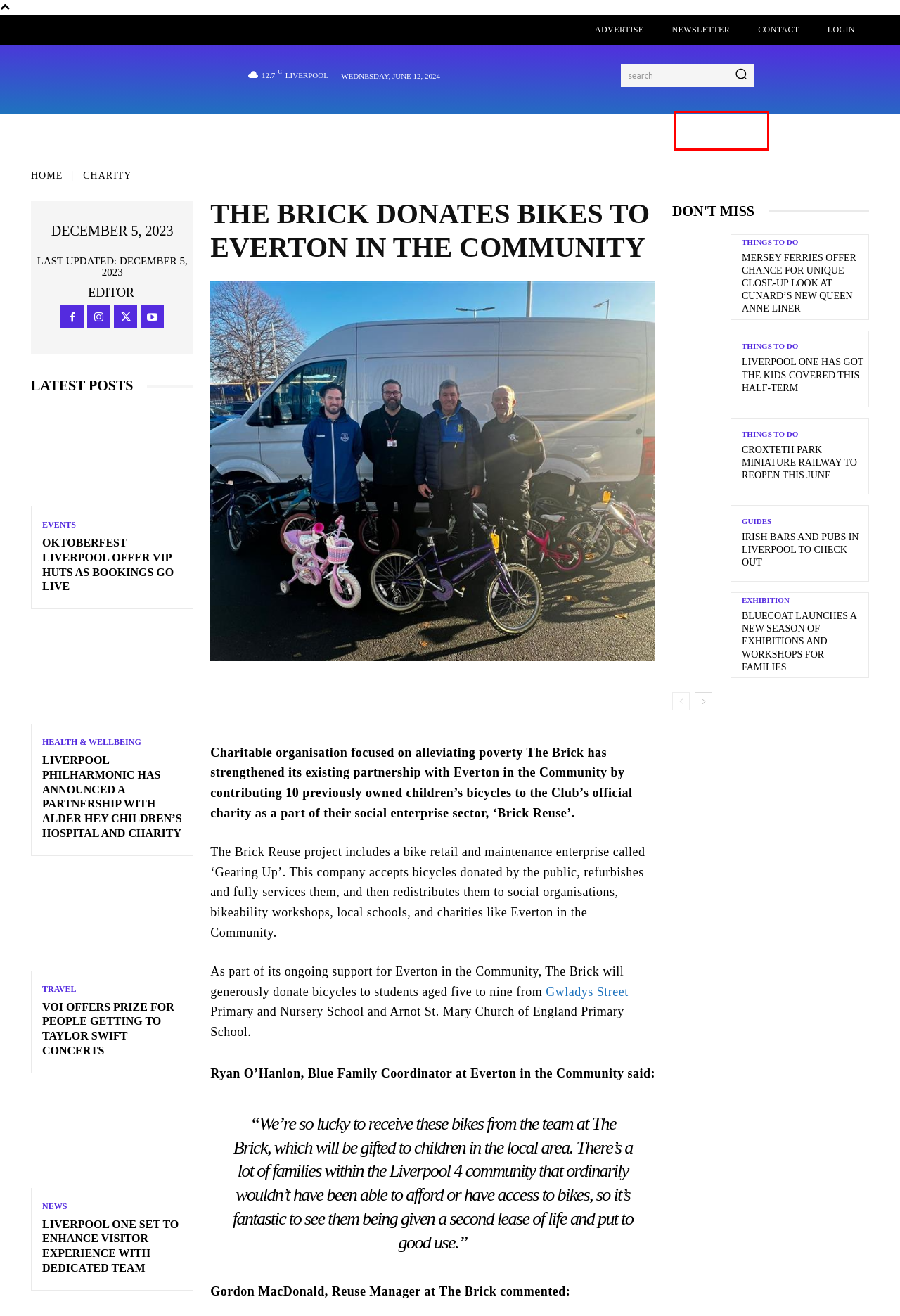You have a screenshot of a webpage where a red bounding box highlights a specific UI element. Identify the description that best matches the resulting webpage after the highlighted element is clicked. The choices are:
A. Advertise - Explore Liverpool
B. Voi offers prize for people getting to Taylor Swift concerts - Explore Liverpool
C. Directory Login - Explore Liverpool
D. Business Archives - Explore Liverpool
E. Irish Bars and Pubs in Liverpool to check out - Explore Liverpool
F. Liverpool Directory | Business Directory | Explore Liverpool
G. Health & Wellbeing Archives - Explore Liverpool
H. Charity Archives - Explore Liverpool

D